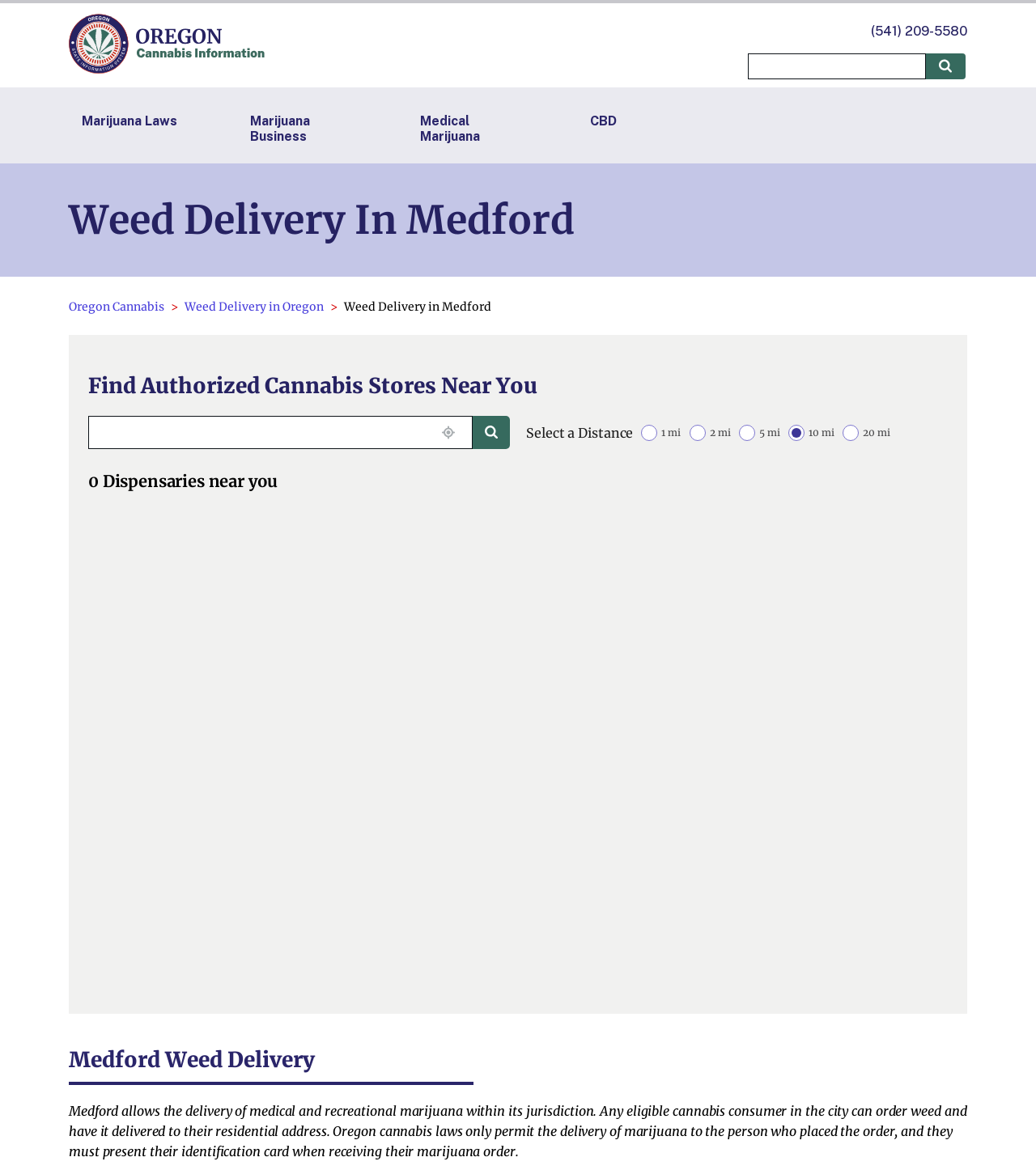What is the purpose of the textbox near the 'Search' button?
Please respond to the question thoroughly and include all relevant details.

I inferred the purpose of the textbox by its location near the 'Search' button and its empty text field, suggesting that users can enter a search query in this field.